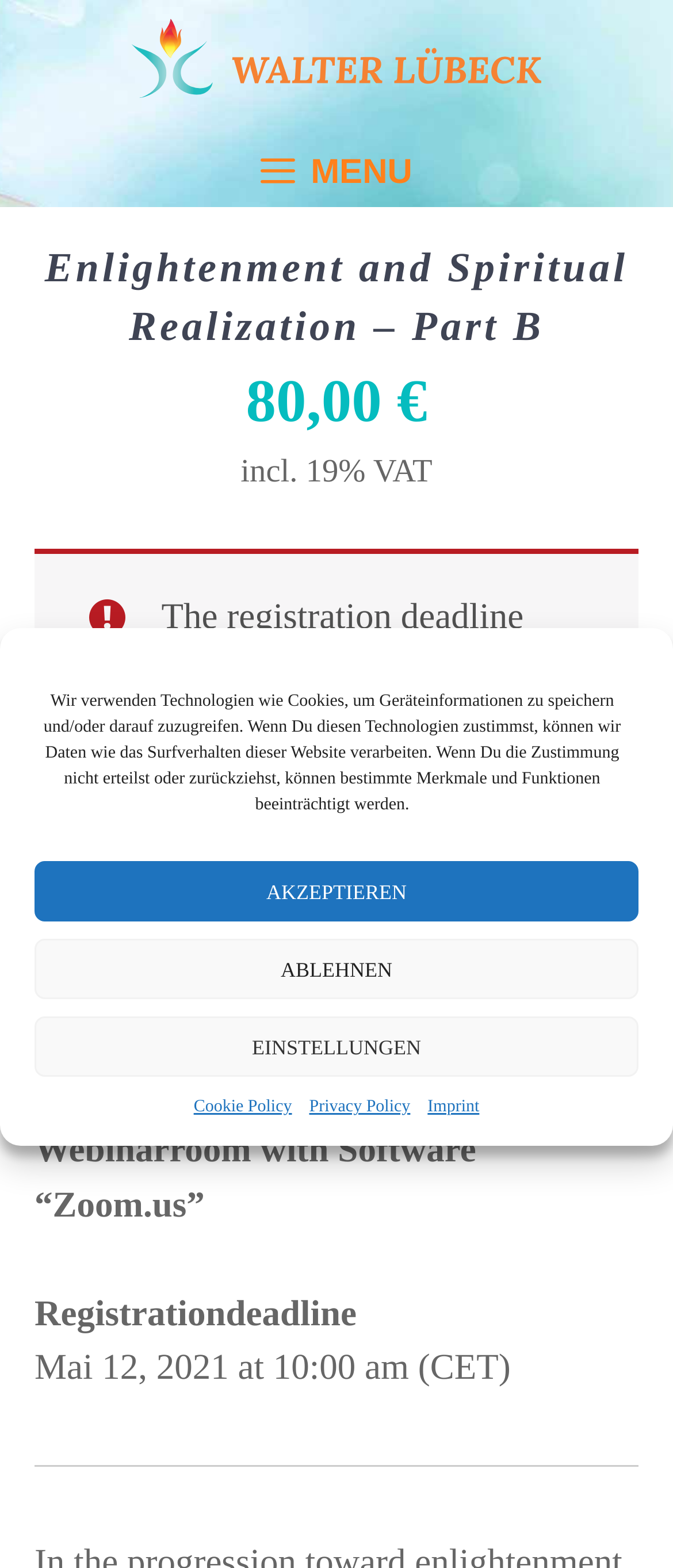Bounding box coordinates are specified in the format (top-left x, top-left y, bottom-right x, bottom-right y). All values are floating point numbers bounded between 0 and 1. Please provide the bounding box coordinate of the region this sentence describes: Privacy Policy

[0.459, 0.698, 0.61, 0.714]